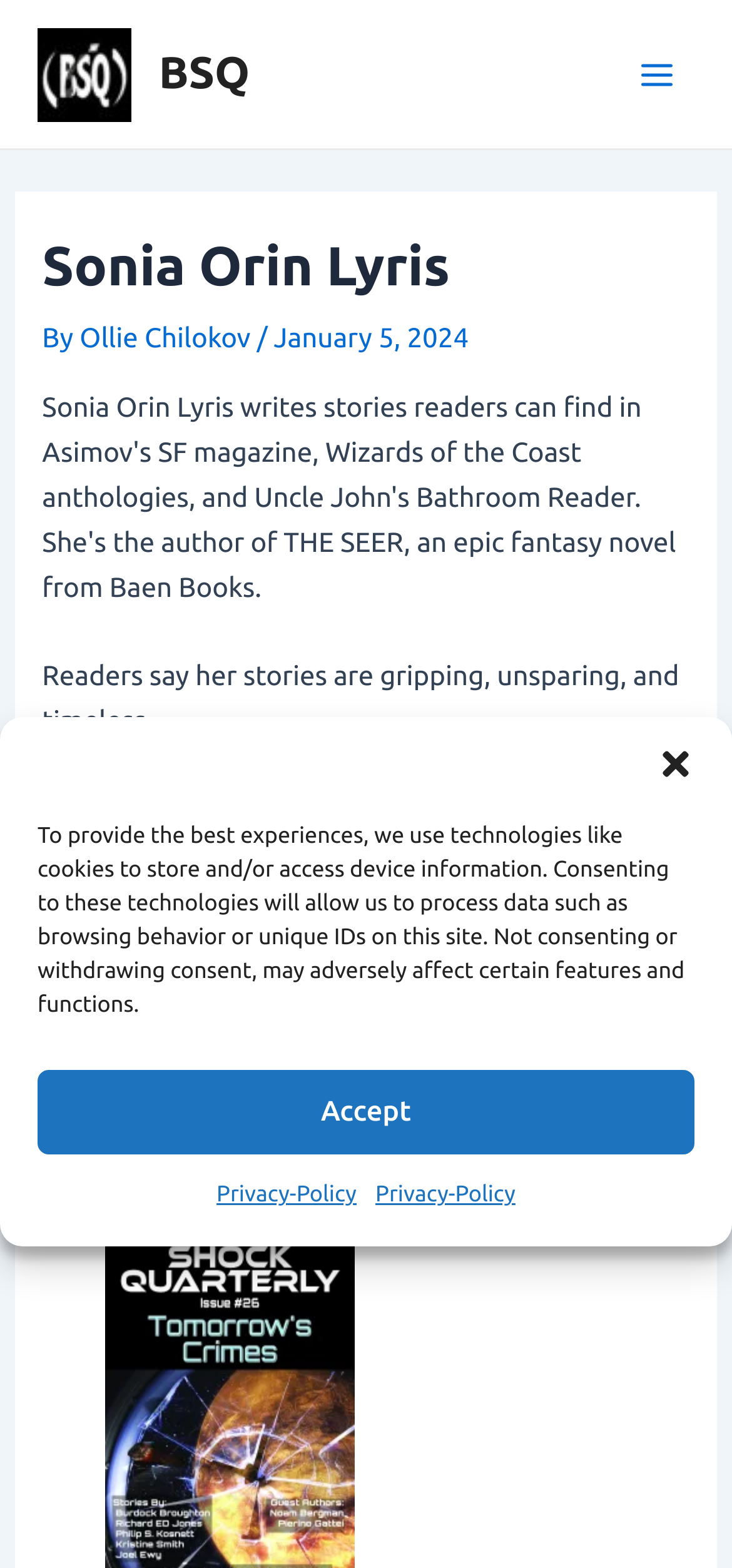Find the bounding box coordinates for the area that must be clicked to perform this action: "Read more about Sonia Orin Lyris".

[0.058, 0.148, 0.942, 0.19]